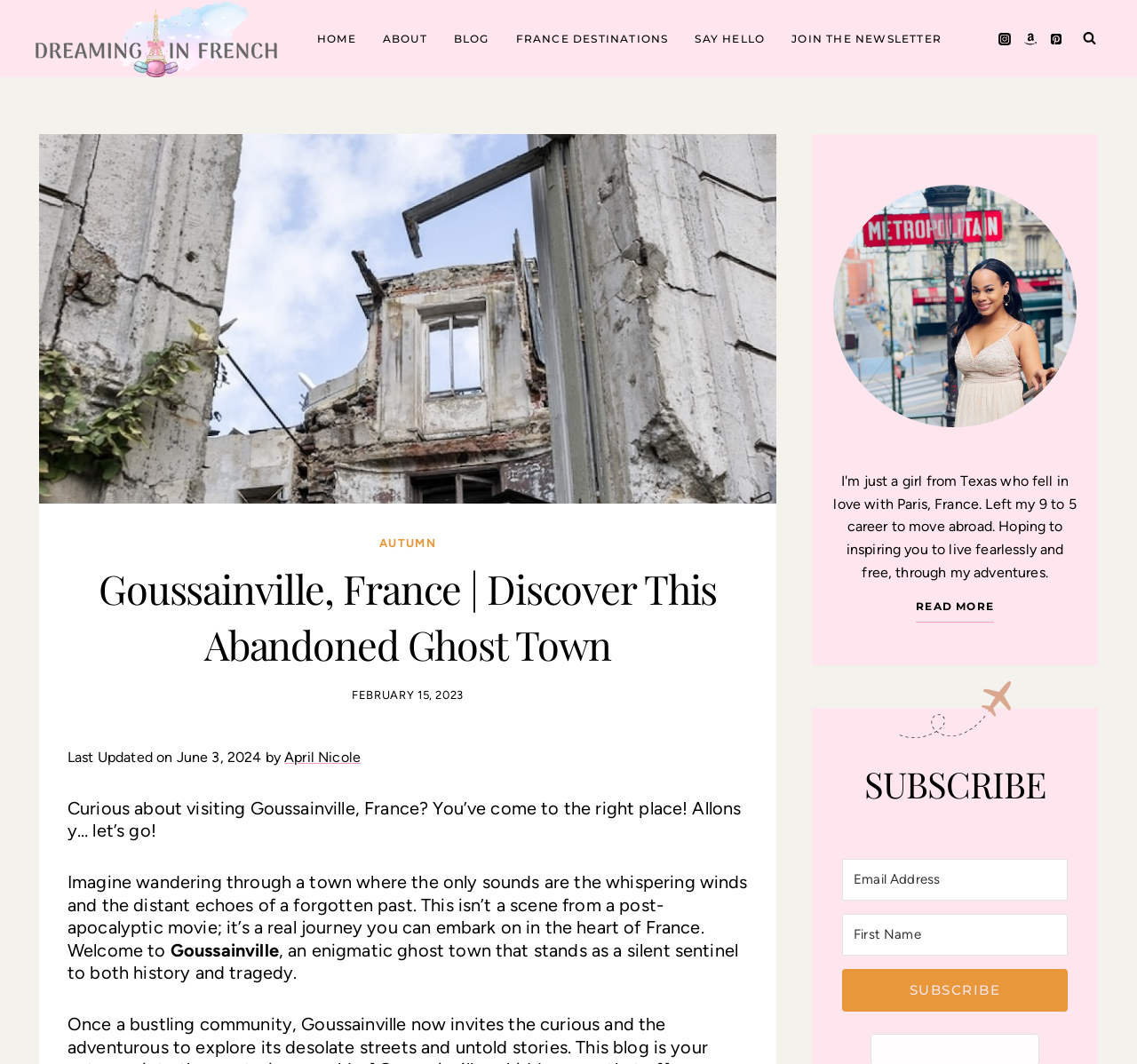Find the bounding box coordinates of the clickable element required to execute the following instruction: "Click the 'HOME' link". Provide the coordinates as four float numbers between 0 and 1, i.e., [left, top, right, bottom].

[0.267, 0.009, 0.325, 0.064]